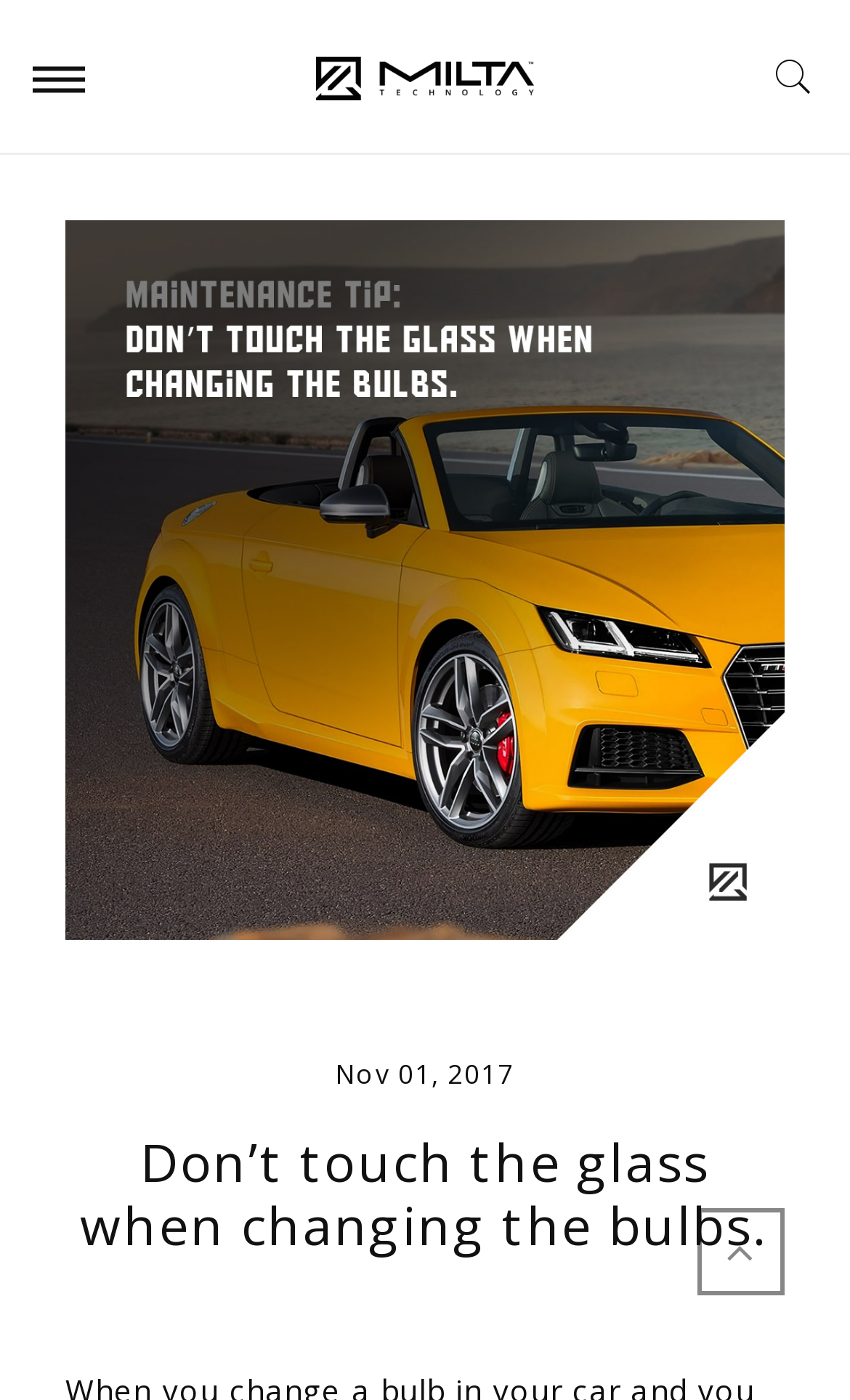What is the purpose of the icon with code ''?
Using the image as a reference, deliver a detailed and thorough answer to the question.

The icon with code '' is a link to another page, as it is a clickable element that takes the user to a different webpage or section when clicked.